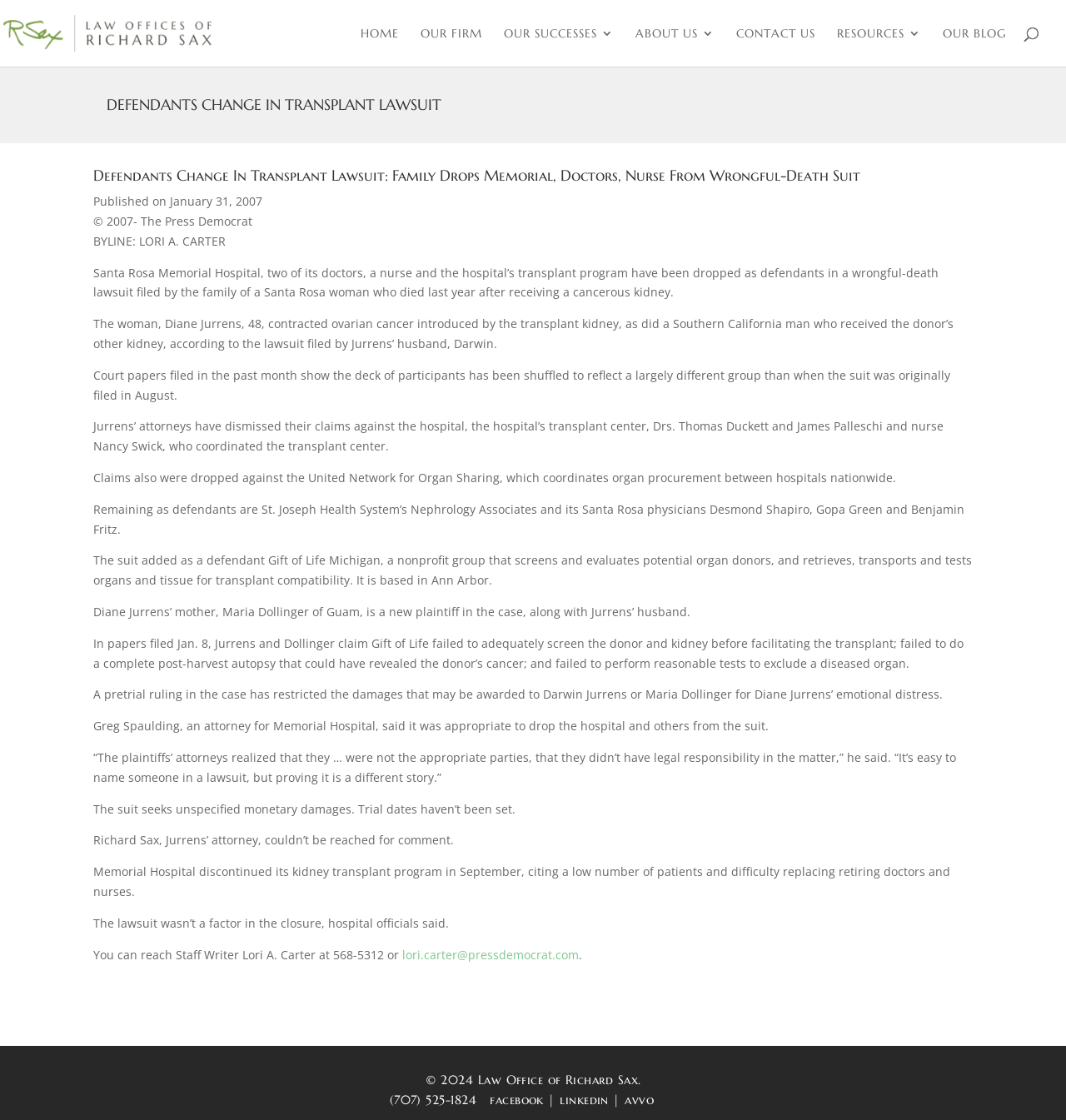Identify the bounding box coordinates of the clickable region necessary to fulfill the following instruction: "Subscribe to Finance Monthly newsletter". The bounding box coordinates should be four float numbers between 0 and 1, i.e., [left, top, right, bottom].

None